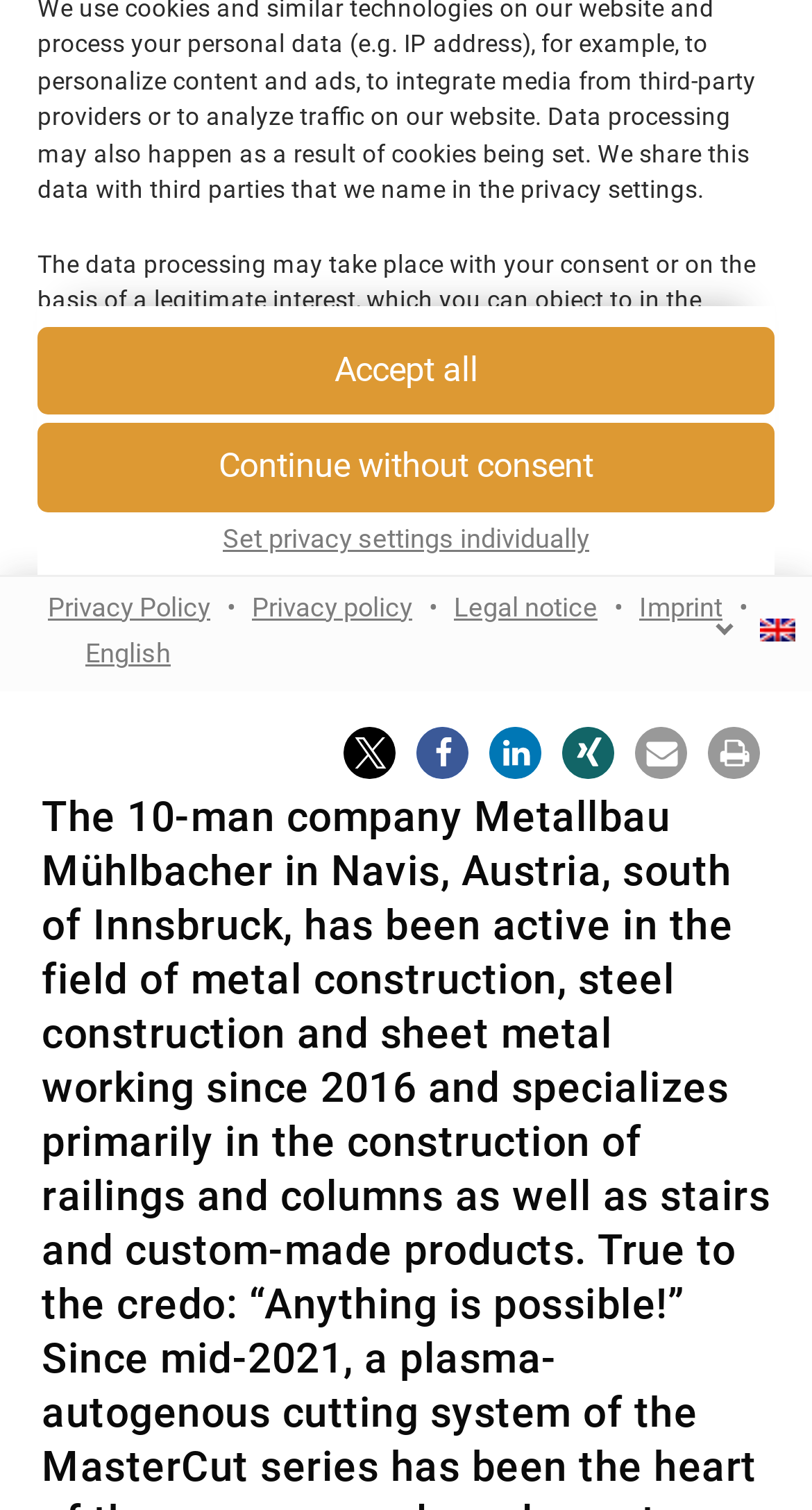Provide the bounding box coordinates for the UI element that is described as: "Privacy policy".

[0.297, 0.391, 0.521, 0.412]